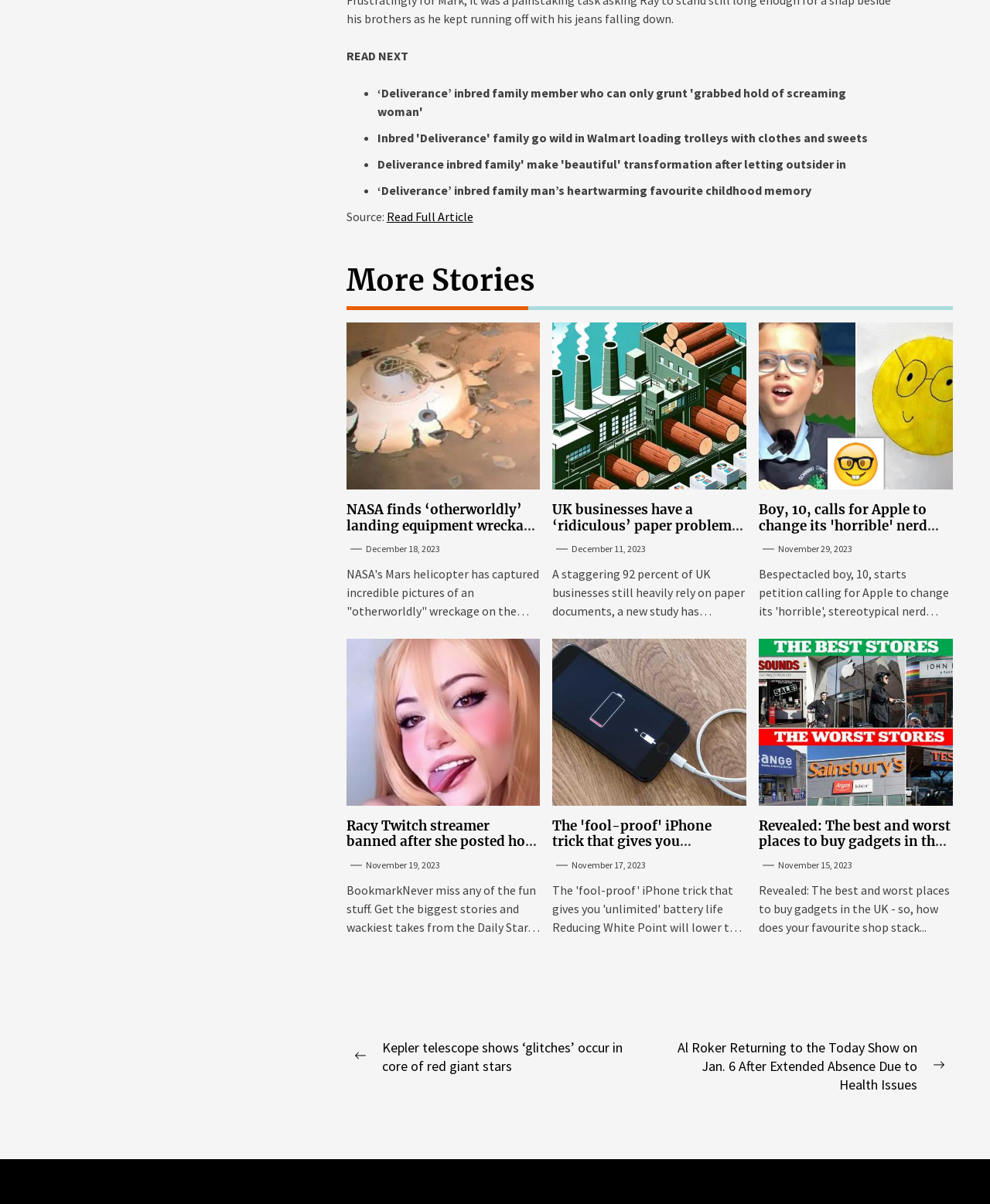What is the date of the latest article?
Analyze the screenshot and provide a detailed answer to the question.

I looked at the dates associated with each article and found that the latest one is 'December 18, 2023', which is the date of the article with the heading 'NASA finds ‘otherworldly’ landing equipment wreckage on surface of Mars'.